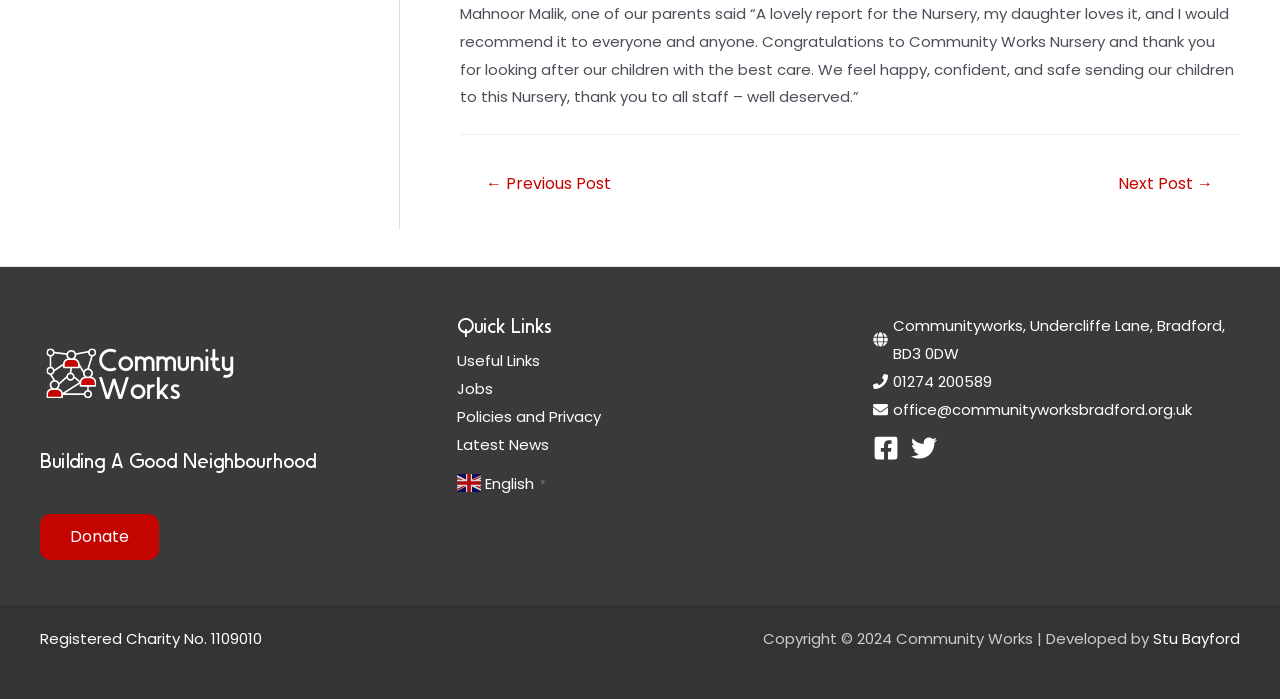Based on the element description aria-label="Twitter", identify the bounding box of the UI element in the given webpage screenshot. The coordinates should be in the format (top-left x, top-left y, bottom-right x, bottom-right y) and must be between 0 and 1.

[0.712, 0.623, 0.732, 0.66]